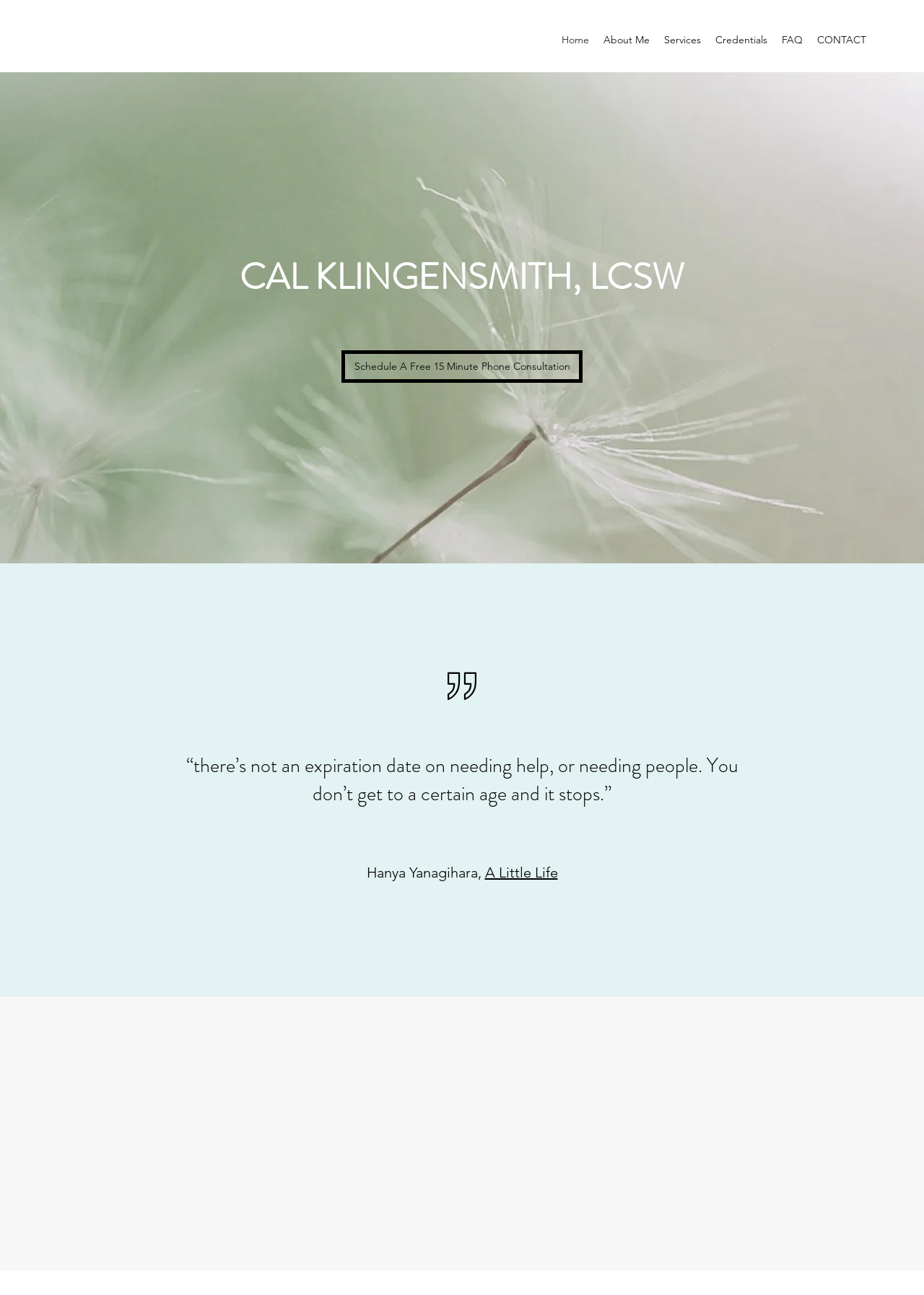Give a one-word or short phrase answer to the question: 
How many navigation links are at the top of the webpage?

6